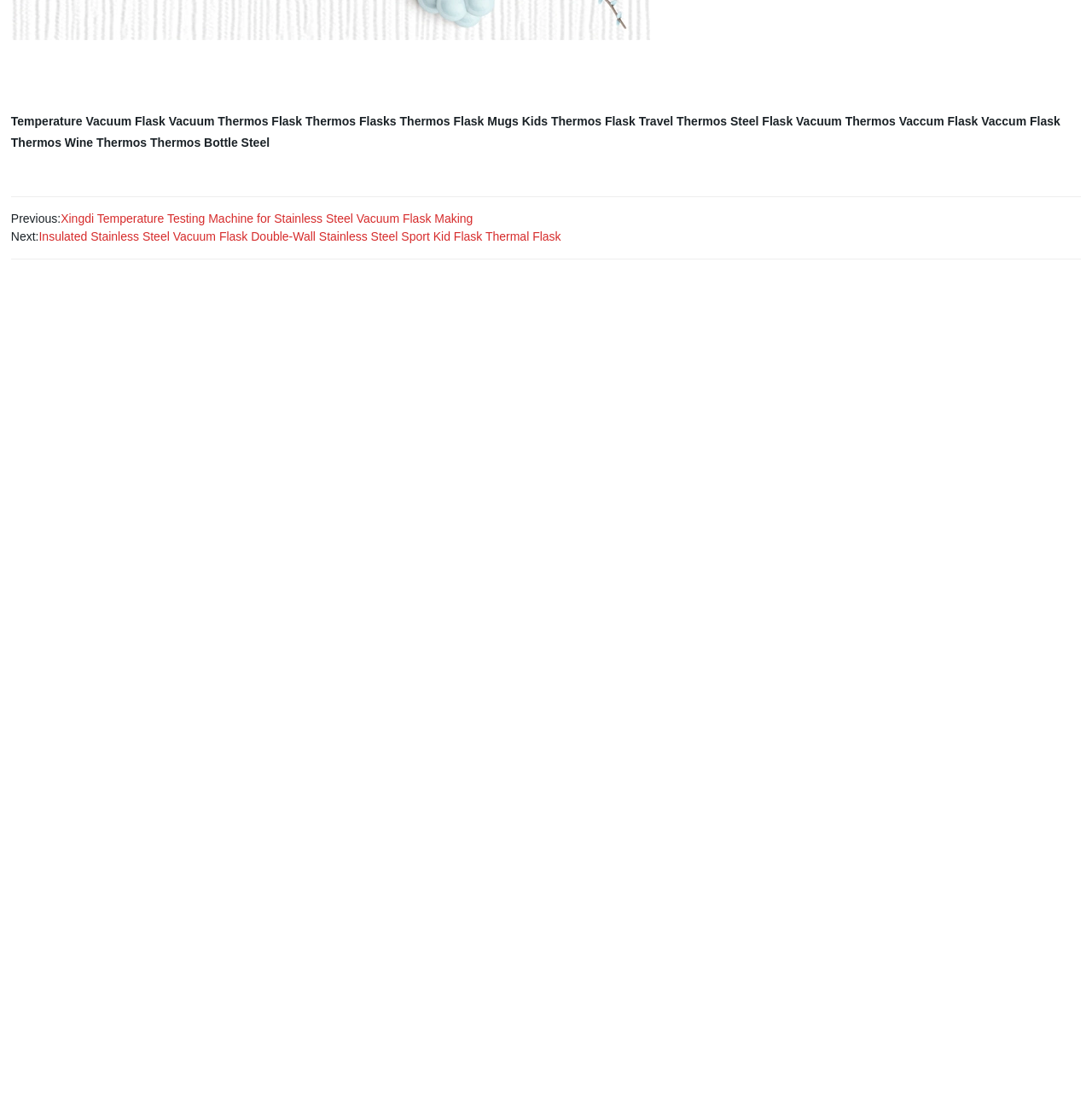Please provide the bounding box coordinates for the UI element as described: "Travel Thermos". The coordinates must be four floats between 0 and 1, represented as [left, top, right, bottom].

[0.585, 0.103, 0.666, 0.116]